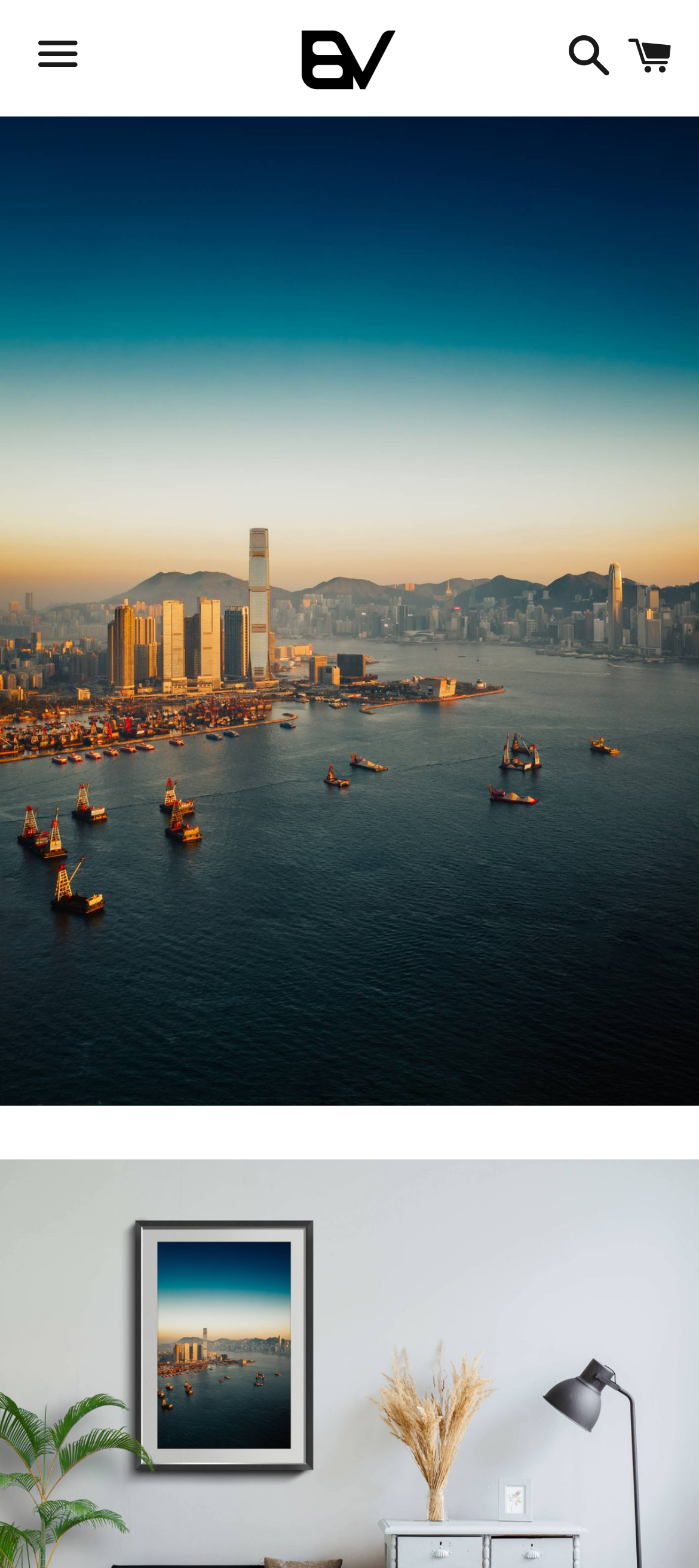Answer this question in one word or a short phrase: How many drawers can be controlled from the top navigation bar?

3